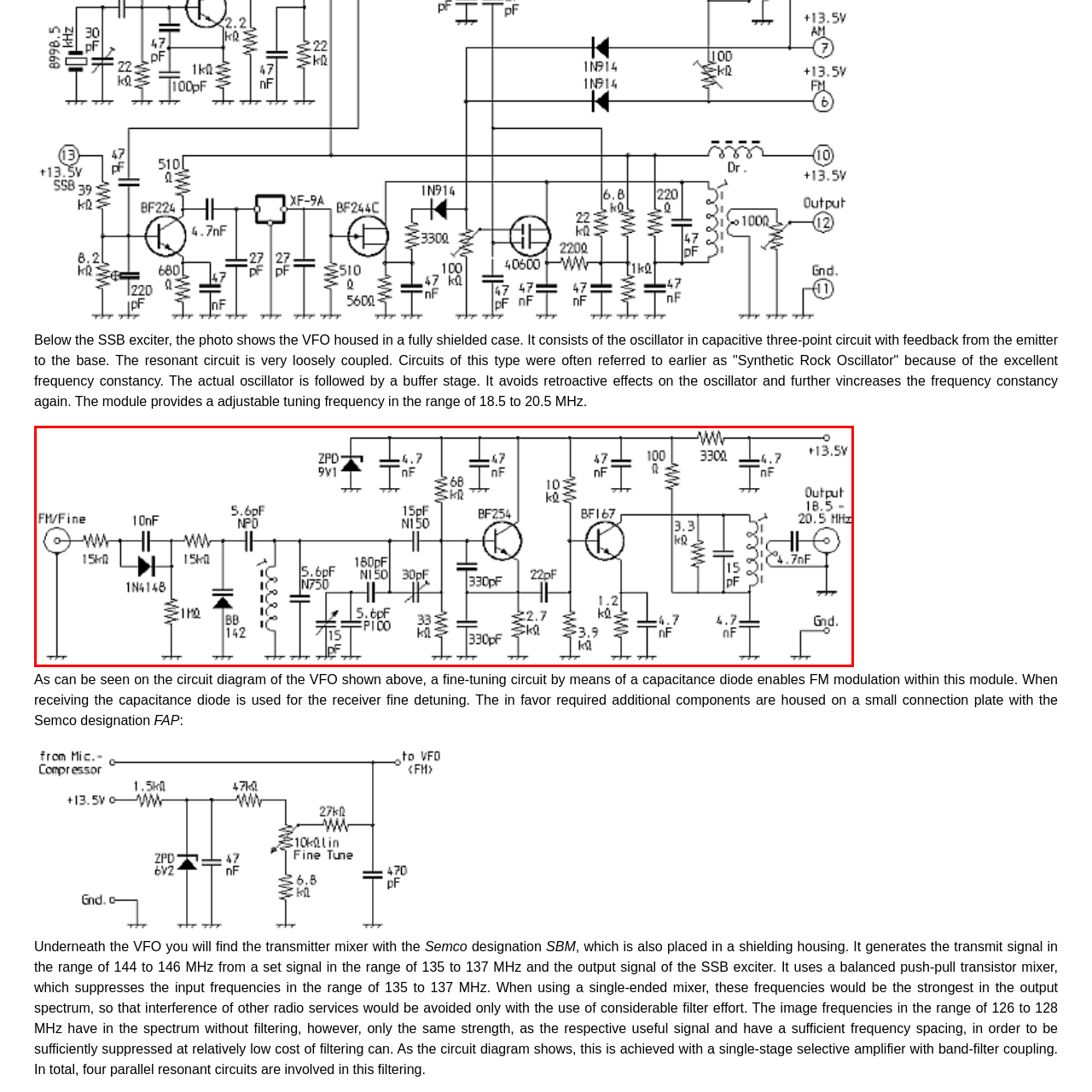Direct your attention to the section outlined in red and answer the following question with a single word or brief phrase: 
What type of diode is used for FM modulation?

Capacitance diode